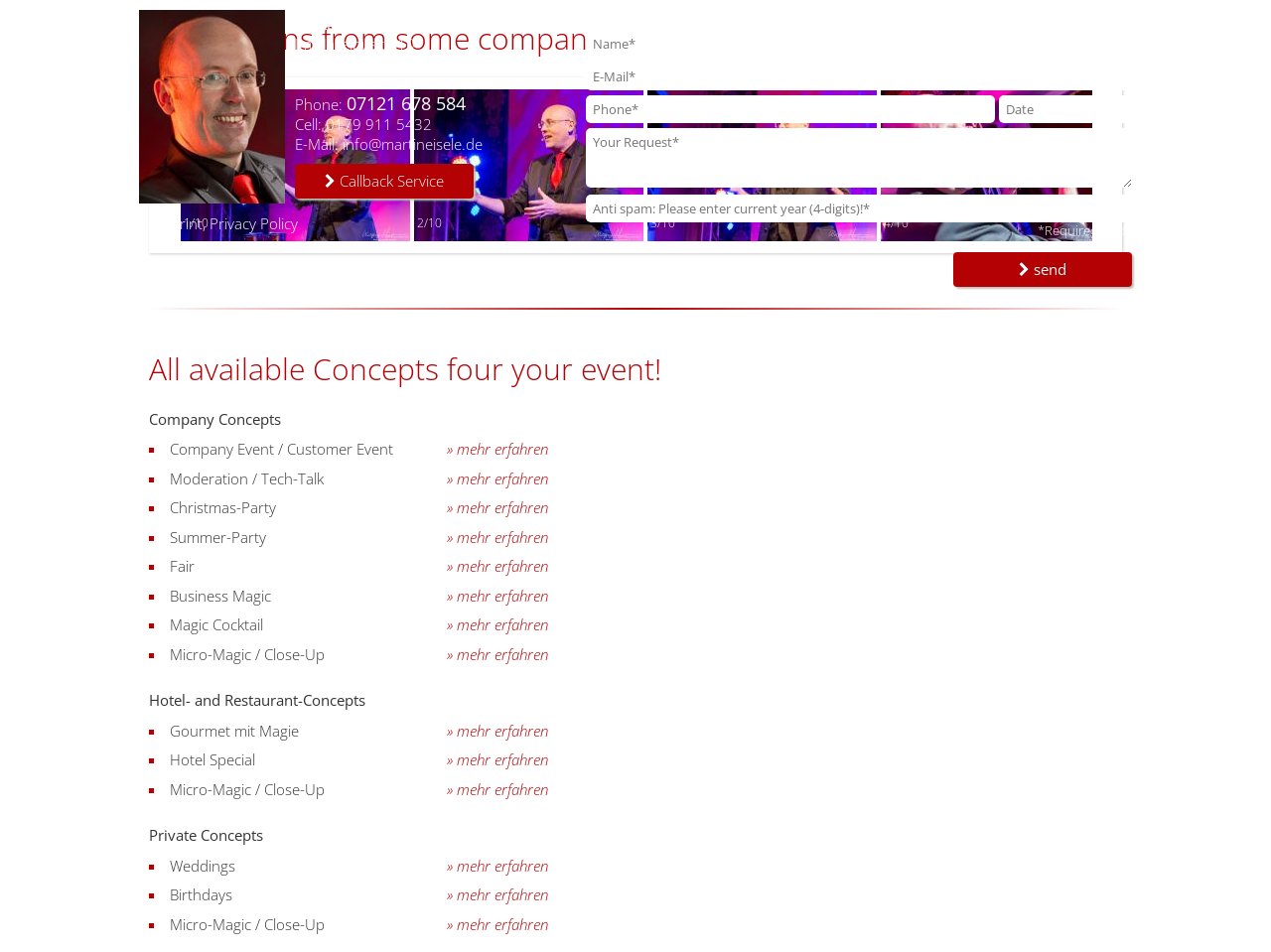Please determine the bounding box coordinates of the element's region to click in order to carry out the following instruction: "Enter your name in the contact form". The coordinates should be four float numbers between 0 and 1, i.e., [left, top, right, bottom].

[0.461, 0.031, 0.891, 0.06]